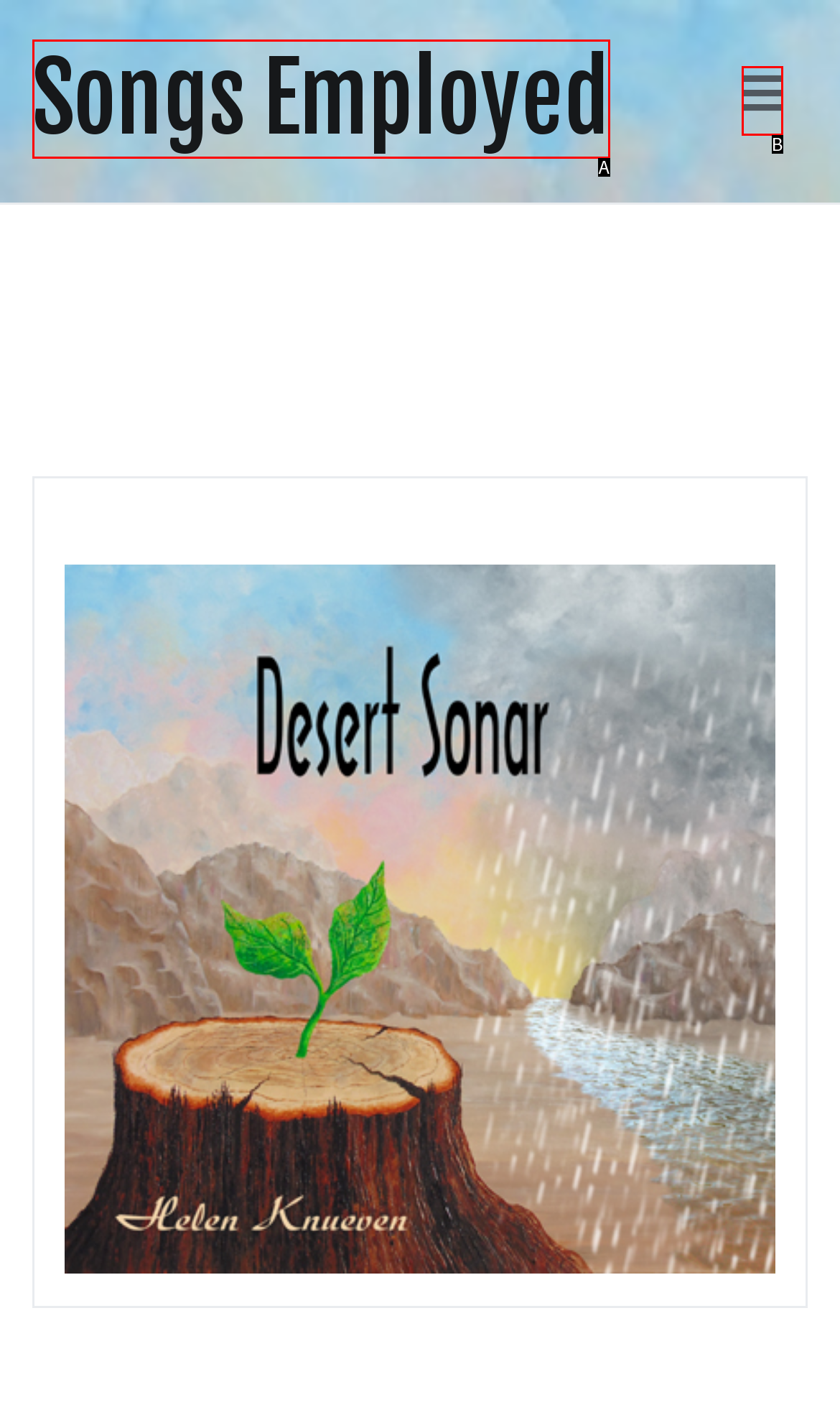Choose the HTML element that best fits the description: aria-label="Primary Menu". Answer with the option's letter directly.

B